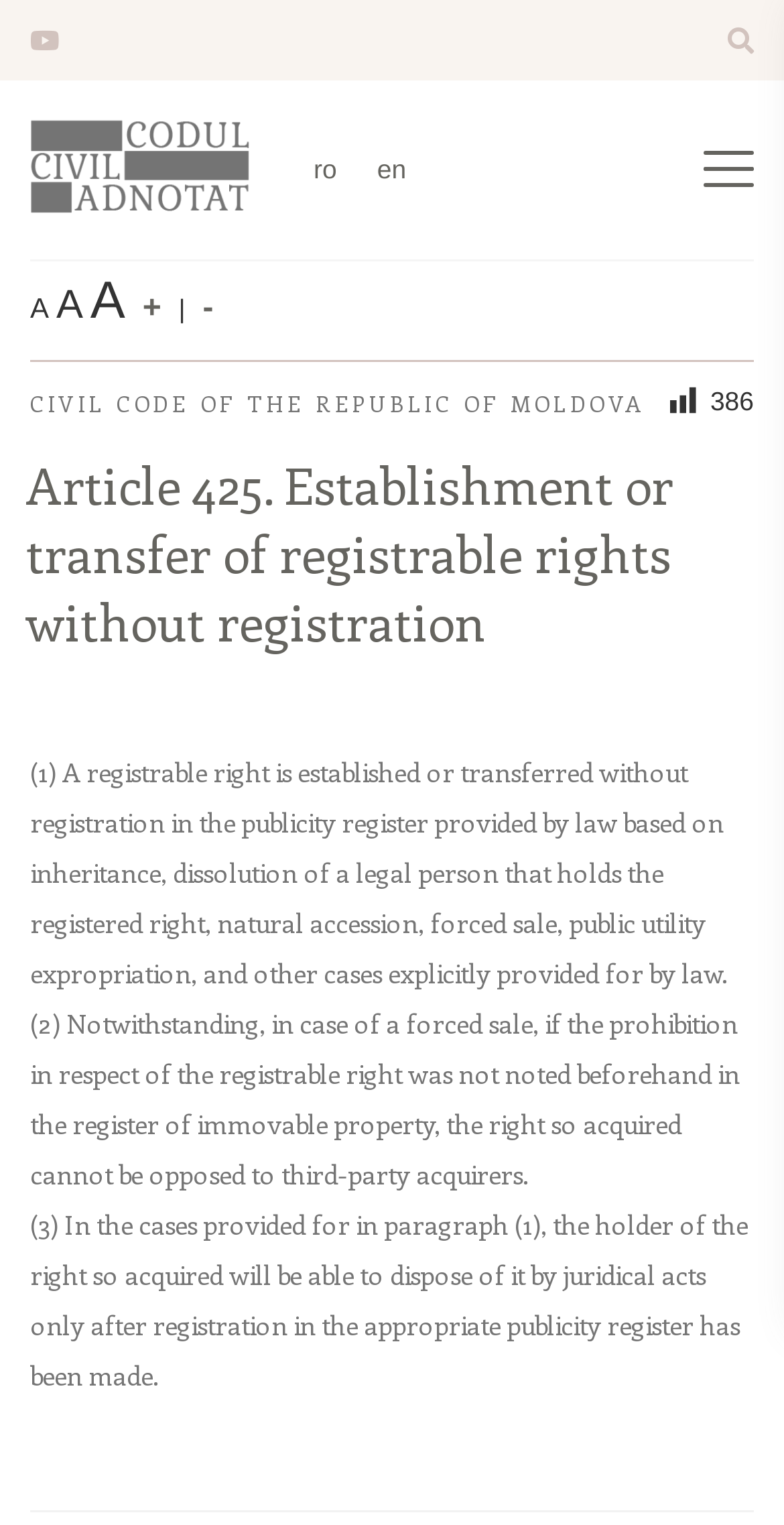How many paragraphs are in the article?
Please provide a single word or phrase answer based on the image.

3